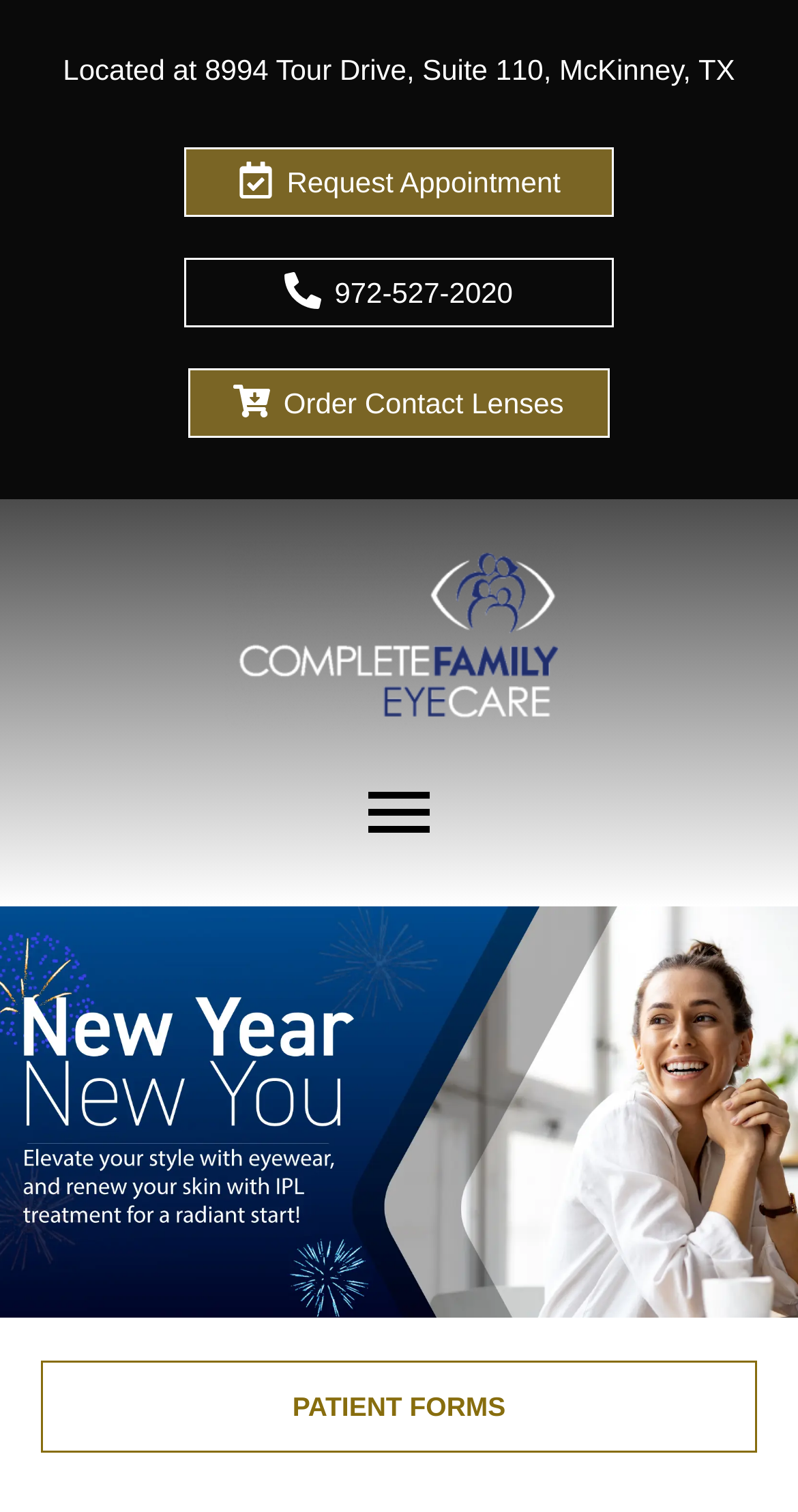Please give a concise answer to this question using a single word or phrase: 
What is the purpose of the 'Request Appointment' link?

To schedule an appointment